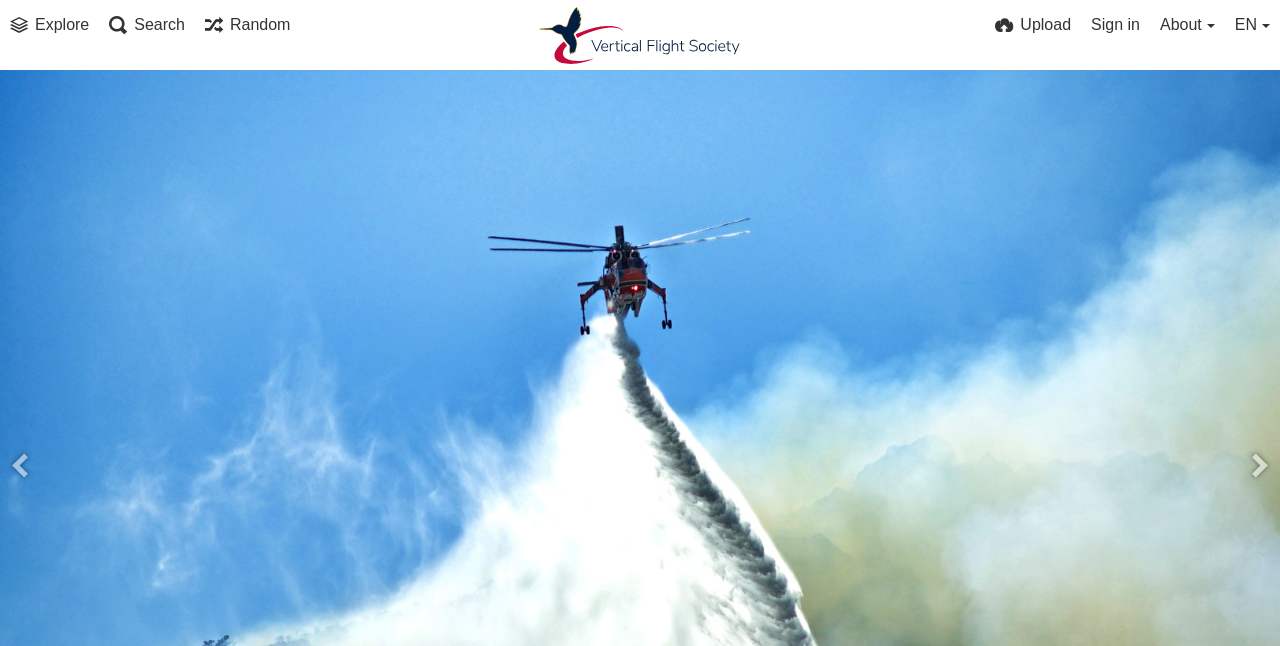What is the first option in the top menu?
Based on the screenshot, provide a one-word or short-phrase response.

Explore